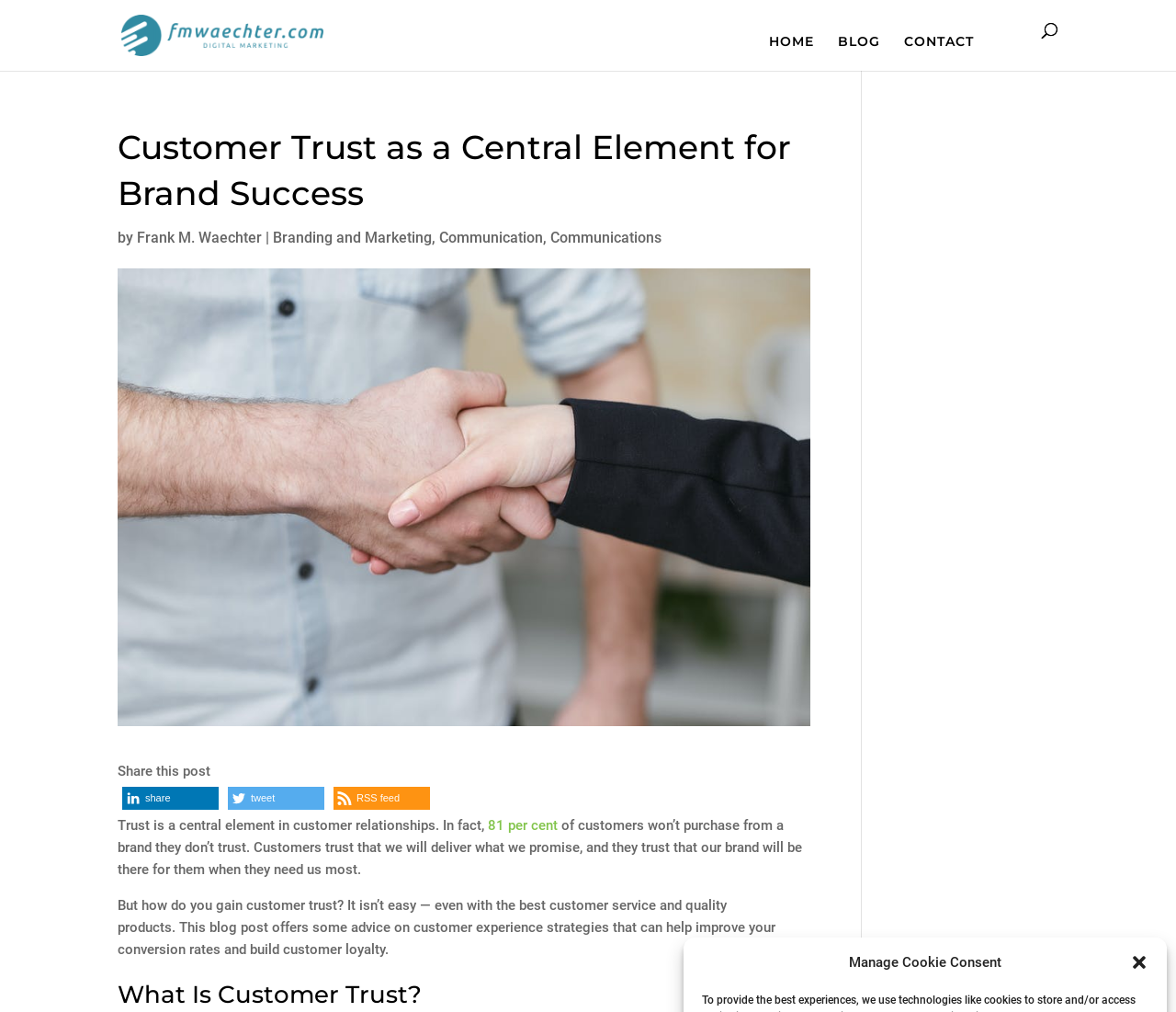What is the author of this blog post?
Using the image, elaborate on the answer with as much detail as possible.

I found the author's name by looking at the text following the 'by' keyword, which is a common convention for indicating the author of a blog post. The text 'by Frank M. Waechter' is located below the main heading of the webpage.